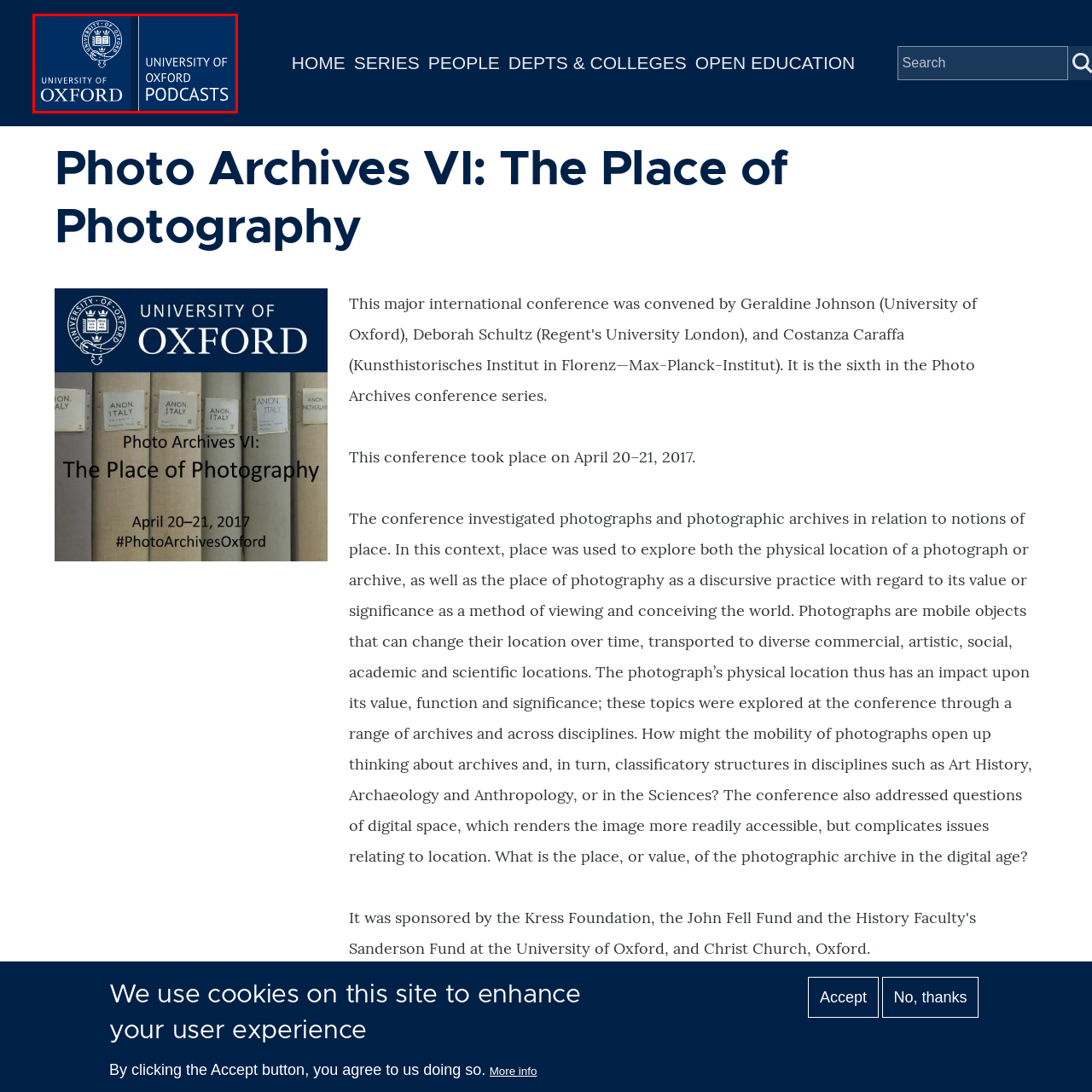Create a detailed description of the image enclosed by the red bounding box.

The image features the official logo of the University of Oxford alongside the text "University of Oxford Podcasts." The design showcases a deep blue background, creating a distinguished and academic feel. The left side displays the university's crest, which symbolizes a rich tradition of learning and scholarship, while the right side clearly highlights the podcasting initiative, suggesting a modern approach to sharing knowledge and information. This visual representation connects the historic institution with contemporary educational media, inviting listeners to engage with a wide range of discussions and topics through the university's podcast offerings.